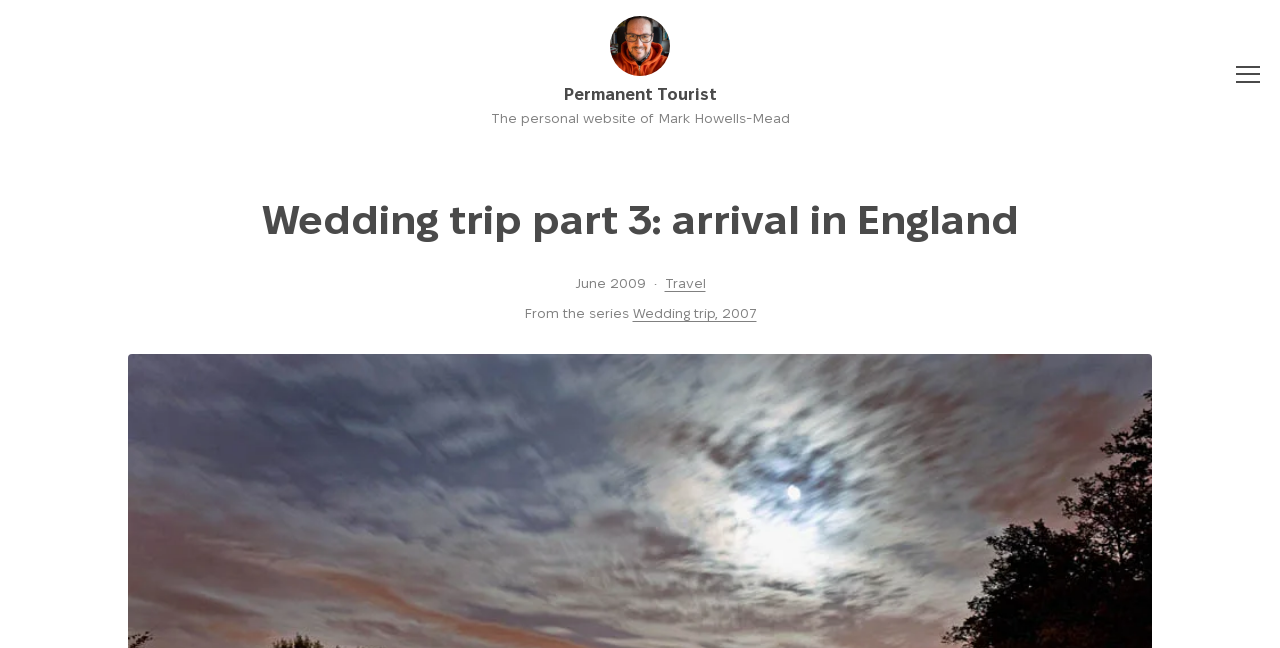Answer the following inquiry with a single word or phrase:
What is the author's name?

Mark Howells-Mead